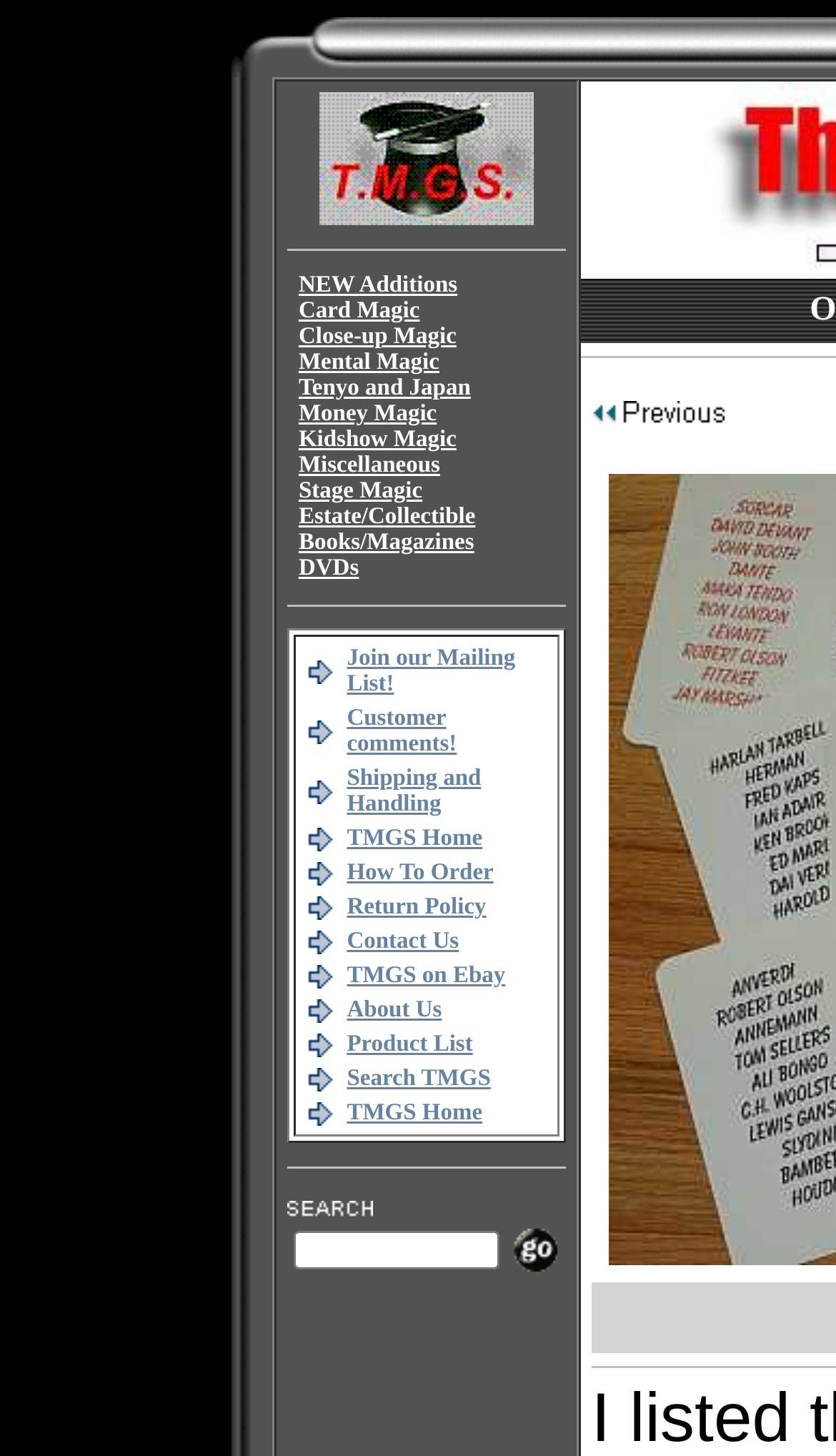What is the purpose of the 'Shipping and Handling' link?
Using the information presented in the image, please offer a detailed response to the question.

The 'Shipping and Handling' link is located in a section that appears to be a footer or a sidebar, and it is surrounded by other links that seem to be related to customer service or information. Based on the context, I can infer that the purpose of this link is to provide users with information about shipping and handling policies and procedures.